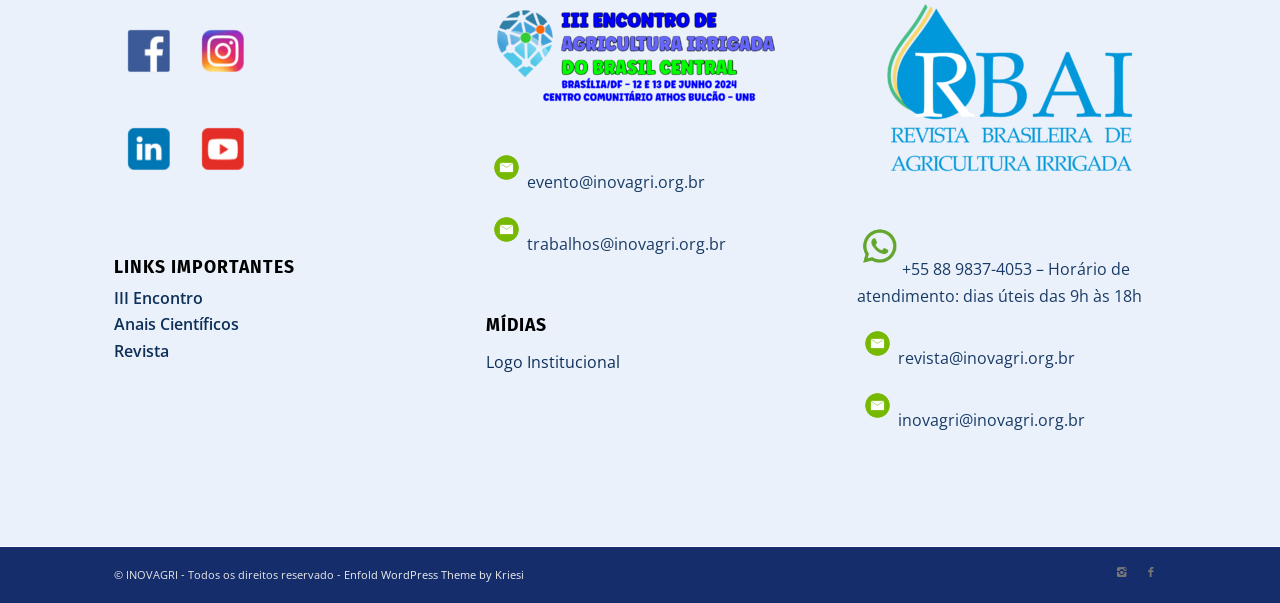Locate the bounding box coordinates of the segment that needs to be clicked to meet this instruction: "Open Logo Institucional".

[0.379, 0.582, 0.484, 0.618]